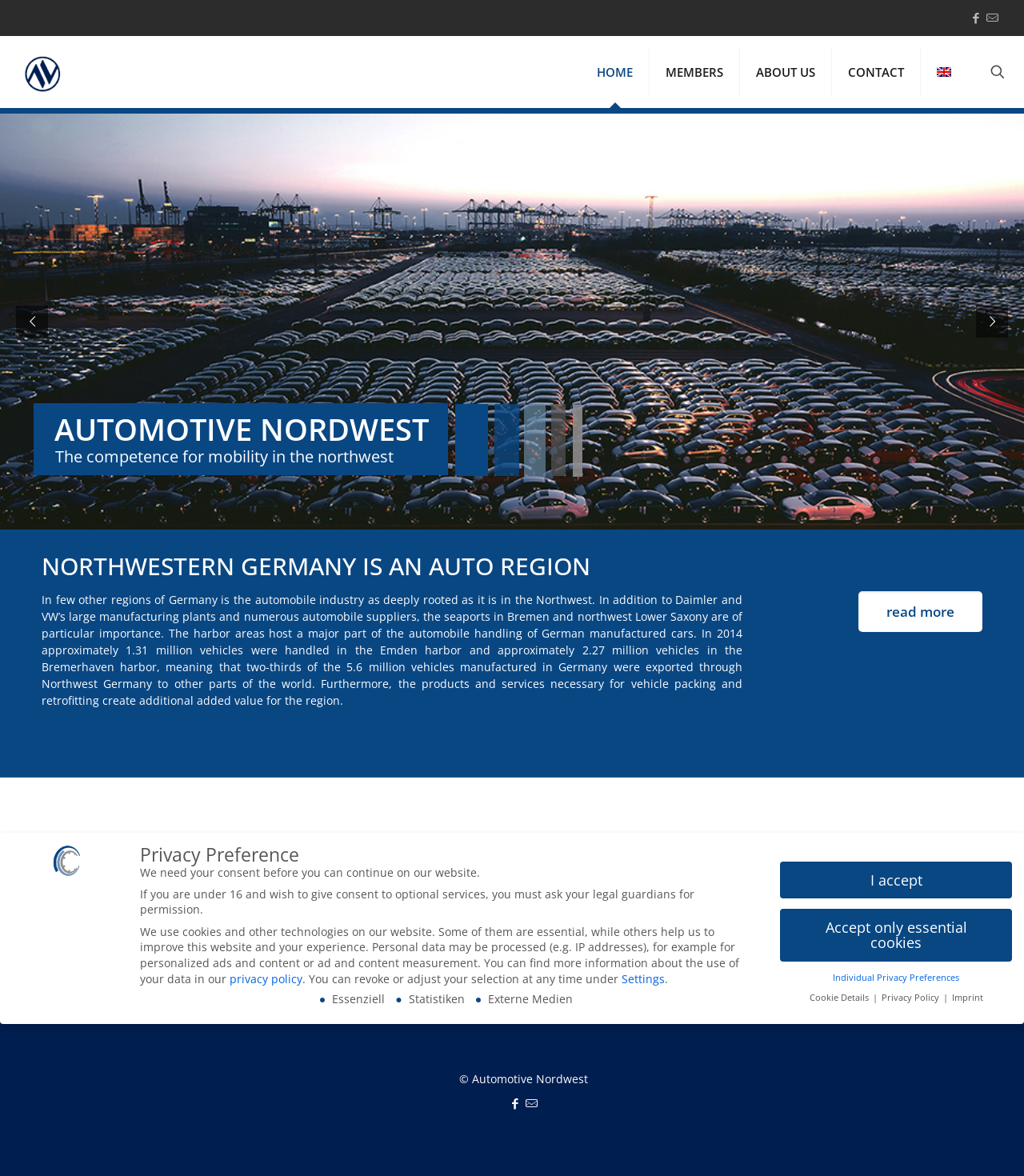What is the language option available on the webpage?
Kindly offer a comprehensive and detailed response to the question.

The webpage provides a language option to switch to English, which is indicated by the 'English' link at the top right corner of the webpage.